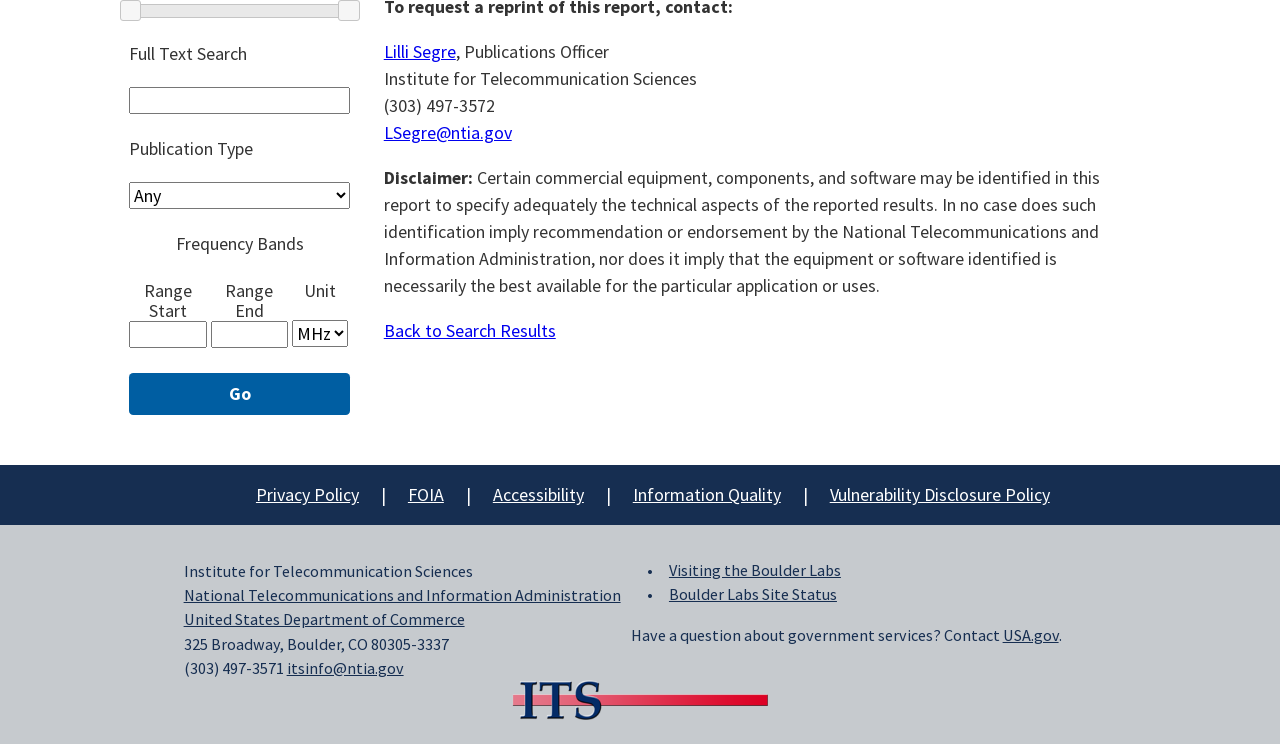What is the label of the first text box?
Based on the image, give a one-word or short phrase answer.

Full Text Search